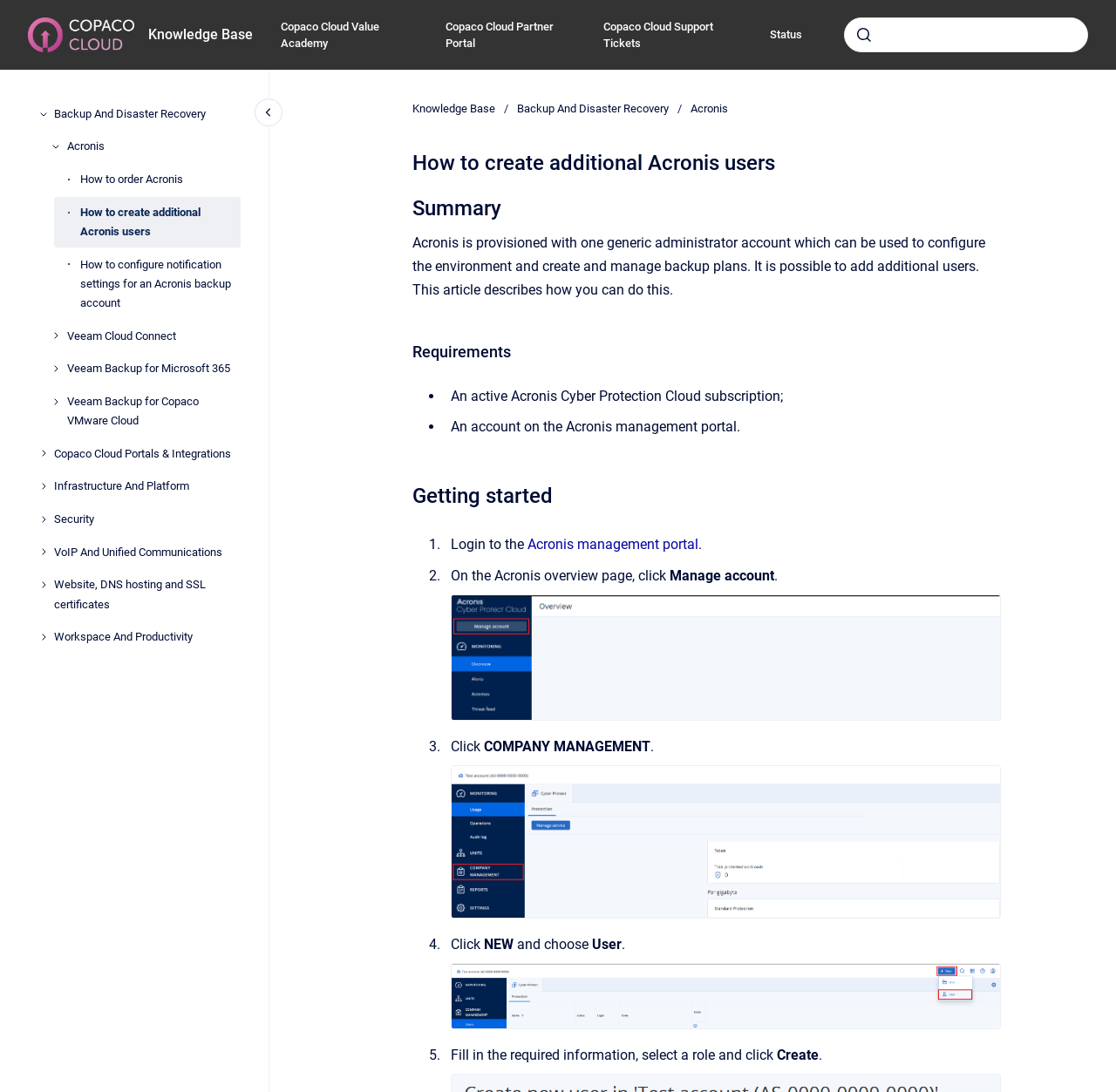Could you indicate the bounding box coordinates of the region to click in order to complete this instruction: "Search".

[0.756, 0.016, 0.975, 0.048]